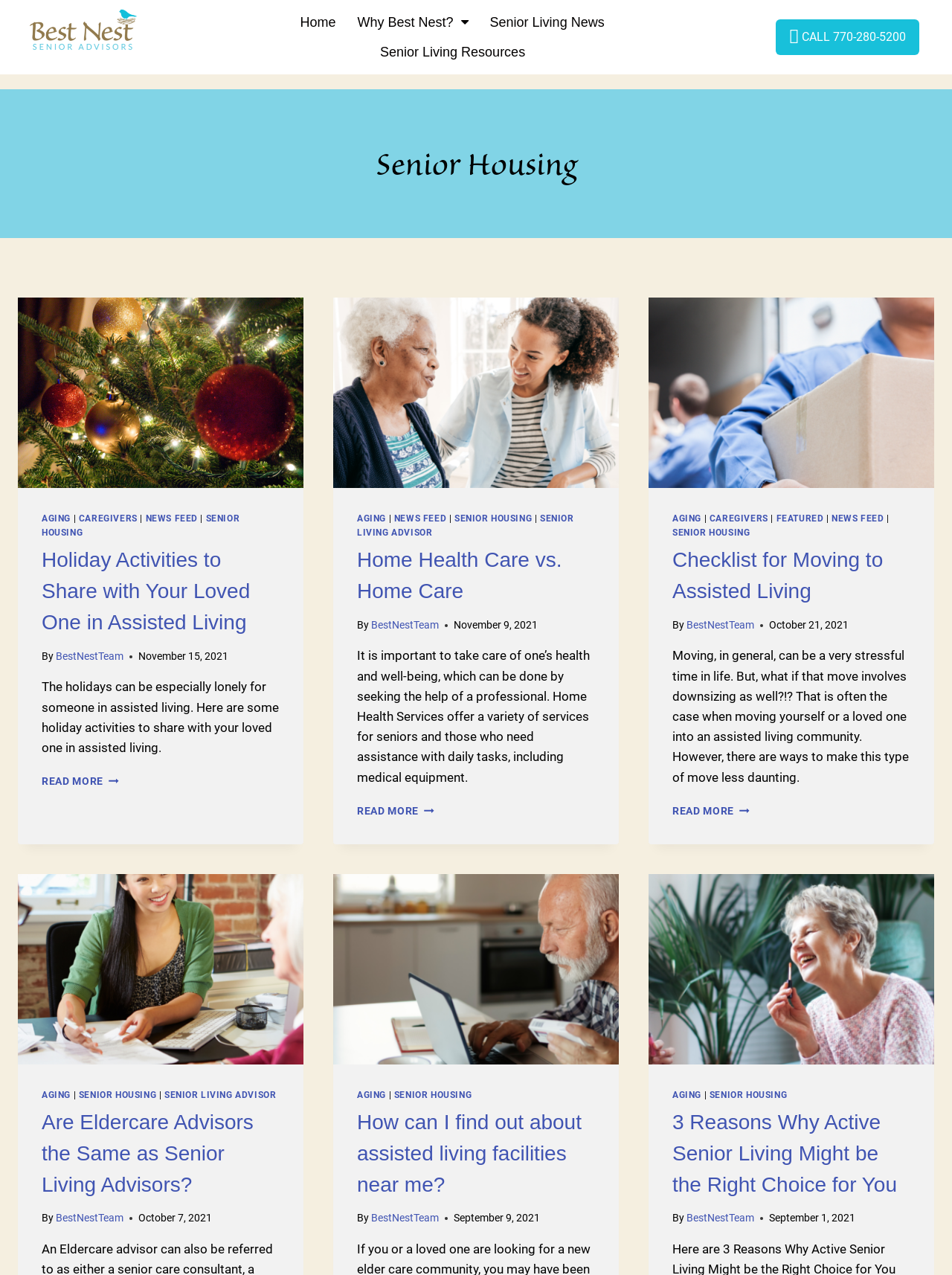Carefully examine the image and provide an in-depth answer to the question: What is the importance of seeking professional help for one's health and well-being?

As stated in the article 'Home Health Care vs. Home Care', seeking professional help for one's health and well-being is important to take care of one's health, which can be done by seeking the help of a professional.